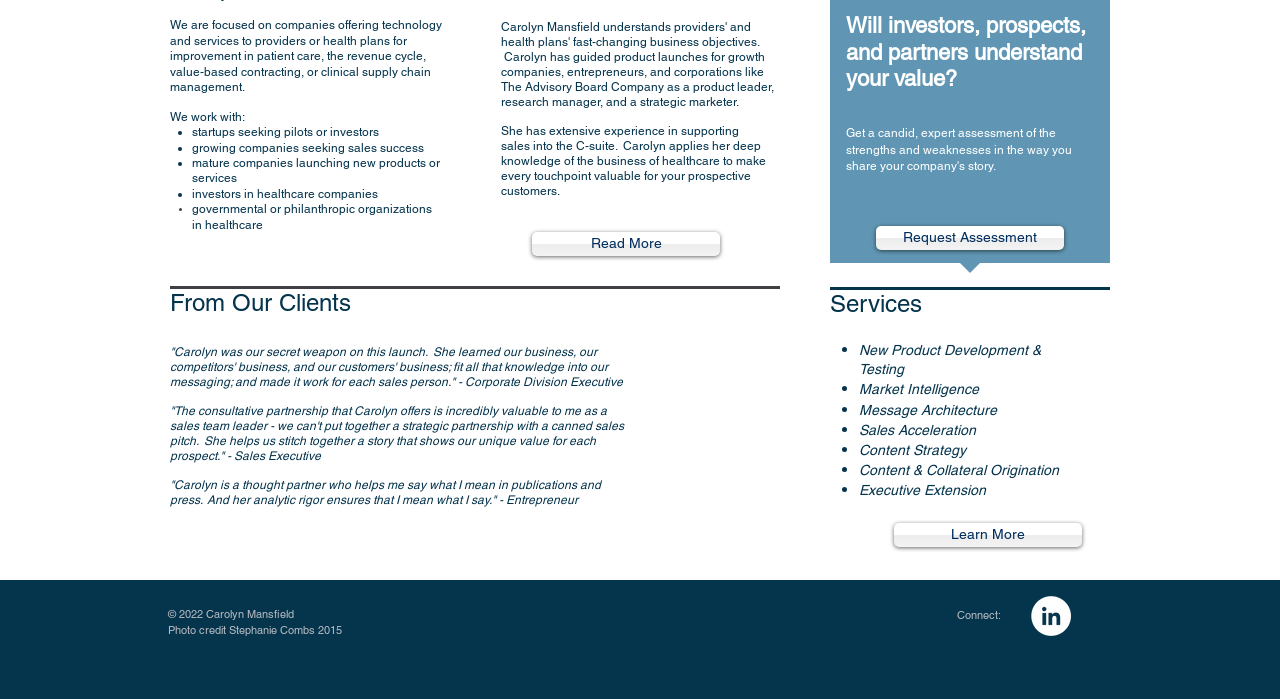Identify the bounding box coordinates for the UI element mentioned here: "Learn More". Provide the coordinates as four float values between 0 and 1, i.e., [left, top, right, bottom].

[0.698, 0.748, 0.845, 0.782]